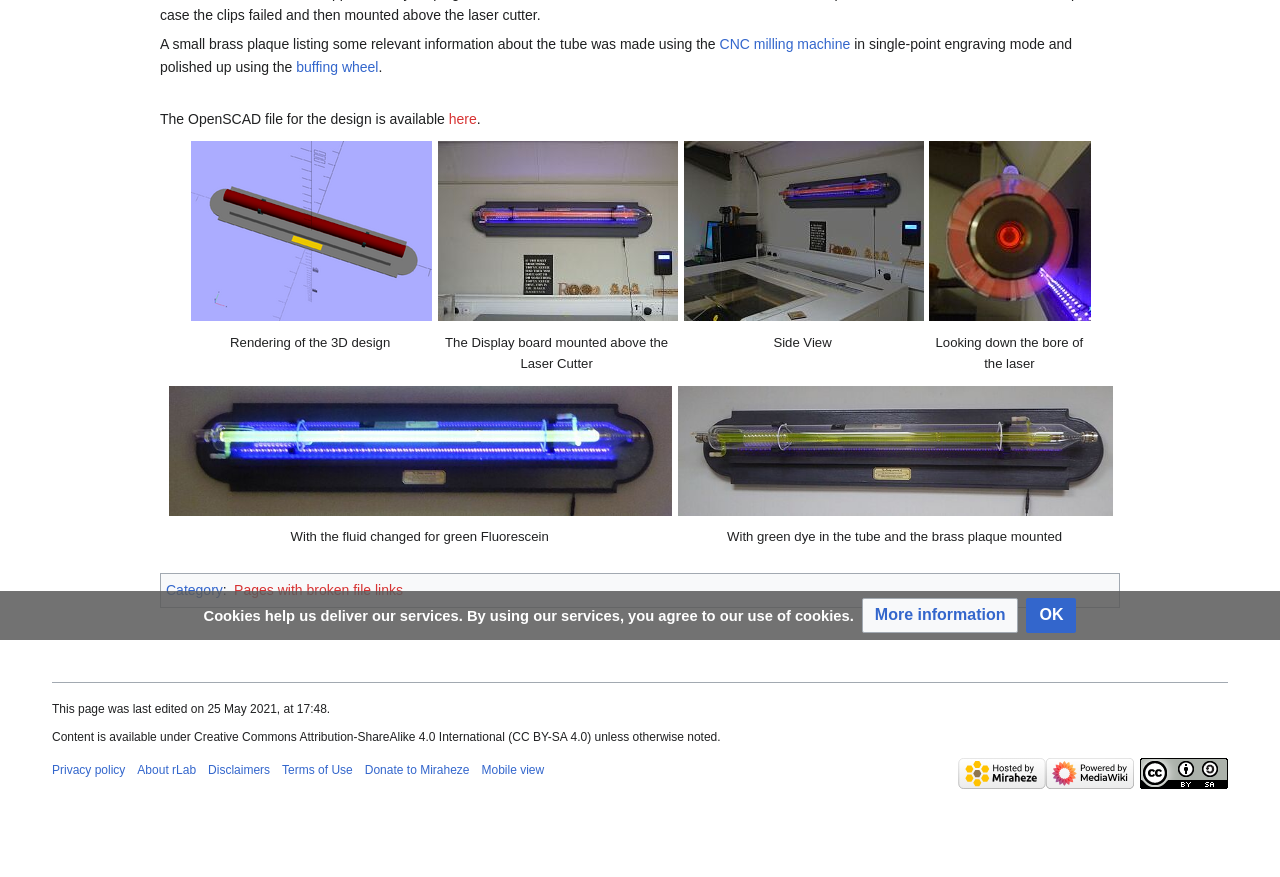Locate the UI element described by About rLab in the provided webpage screenshot. Return the bounding box coordinates in the format (top-left x, top-left y, bottom-right x, bottom-right y), ensuring all values are between 0 and 1.

[0.107, 0.87, 0.153, 0.886]